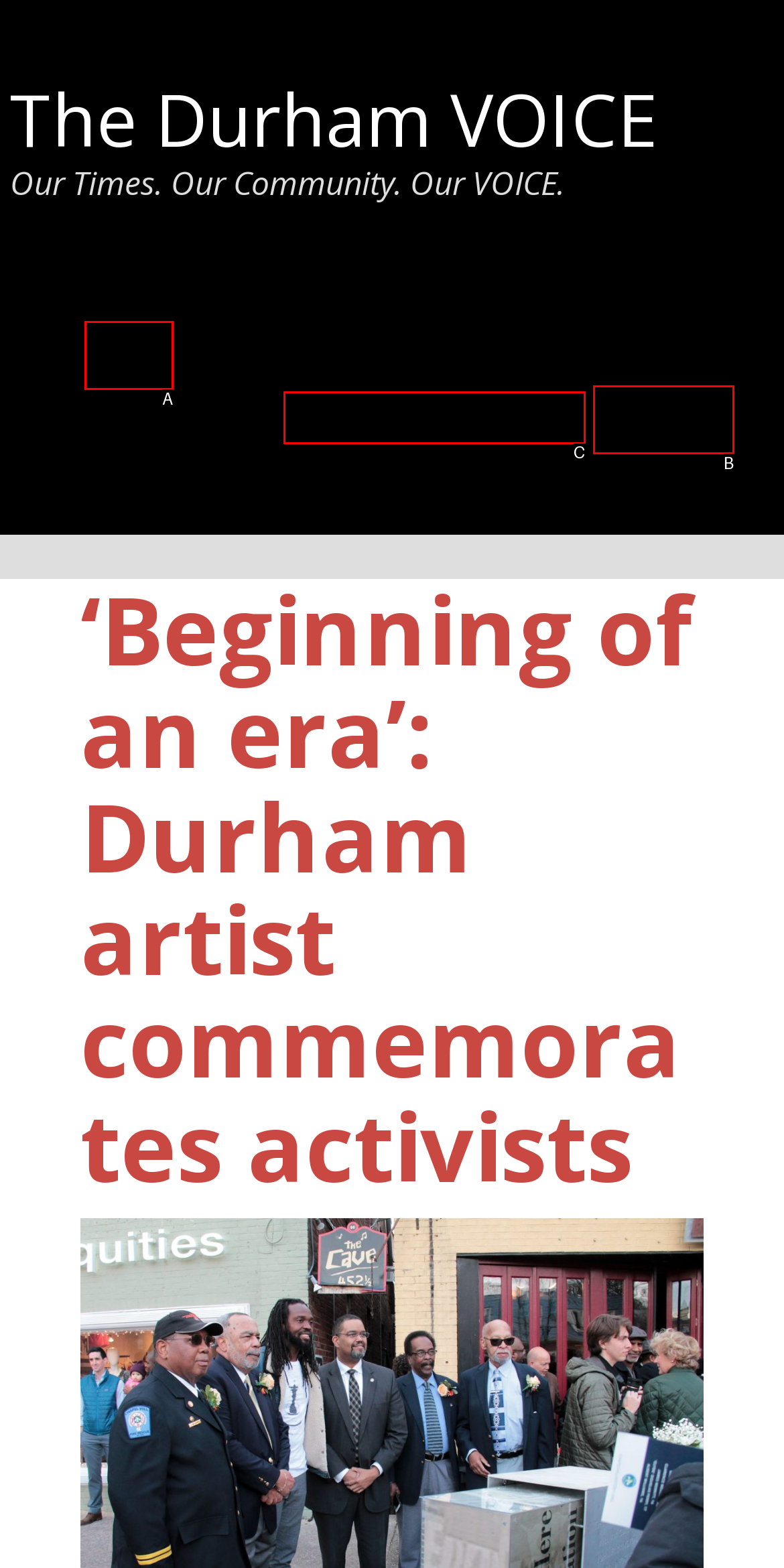Tell me the letter of the option that corresponds to the description: Toggle navigation
Answer using the letter from the given choices directly.

A